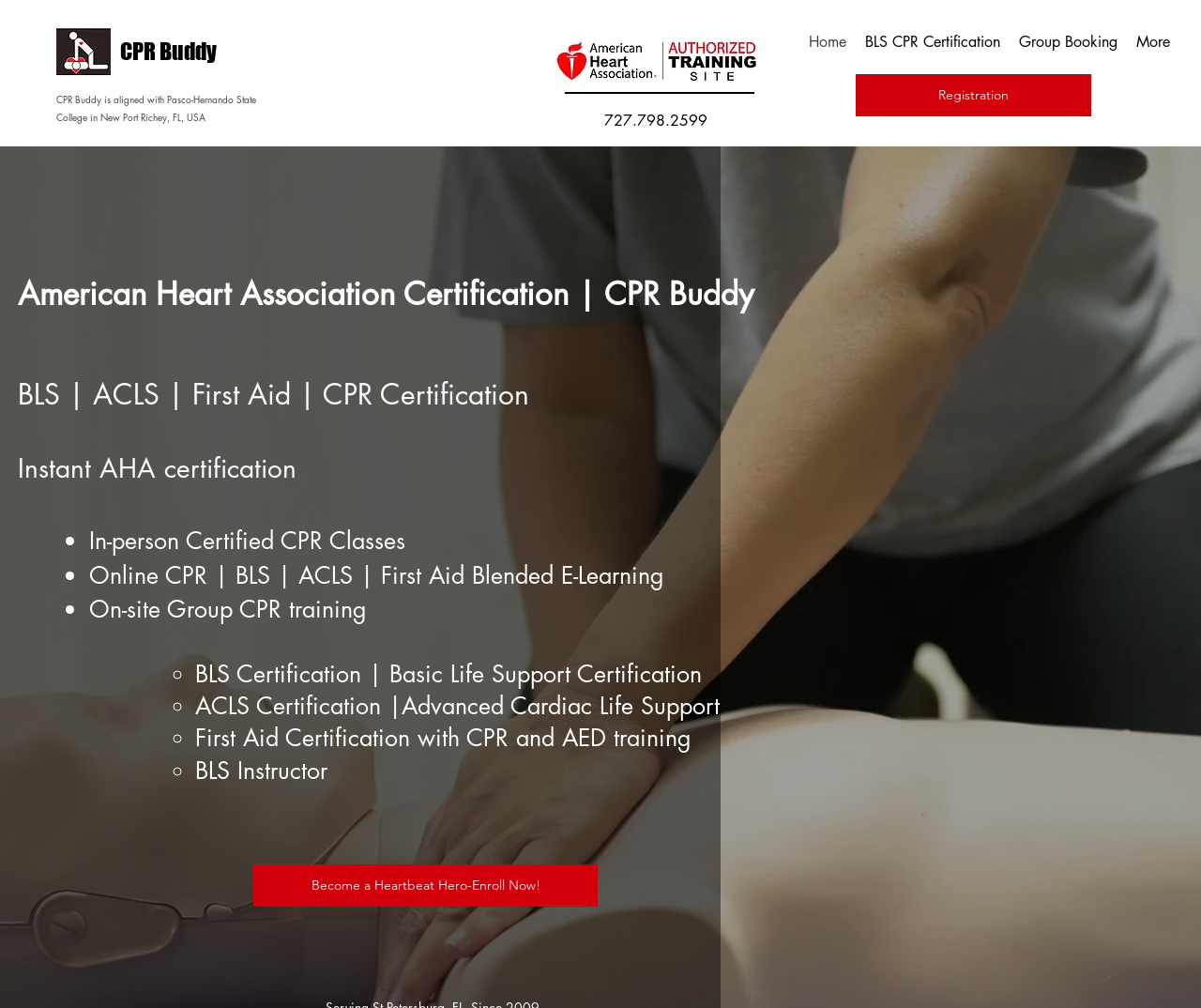Identify the bounding box coordinates necessary to click and complete the given instruction: "Click the 'Home' link".

[0.665, 0.015, 0.712, 0.069]